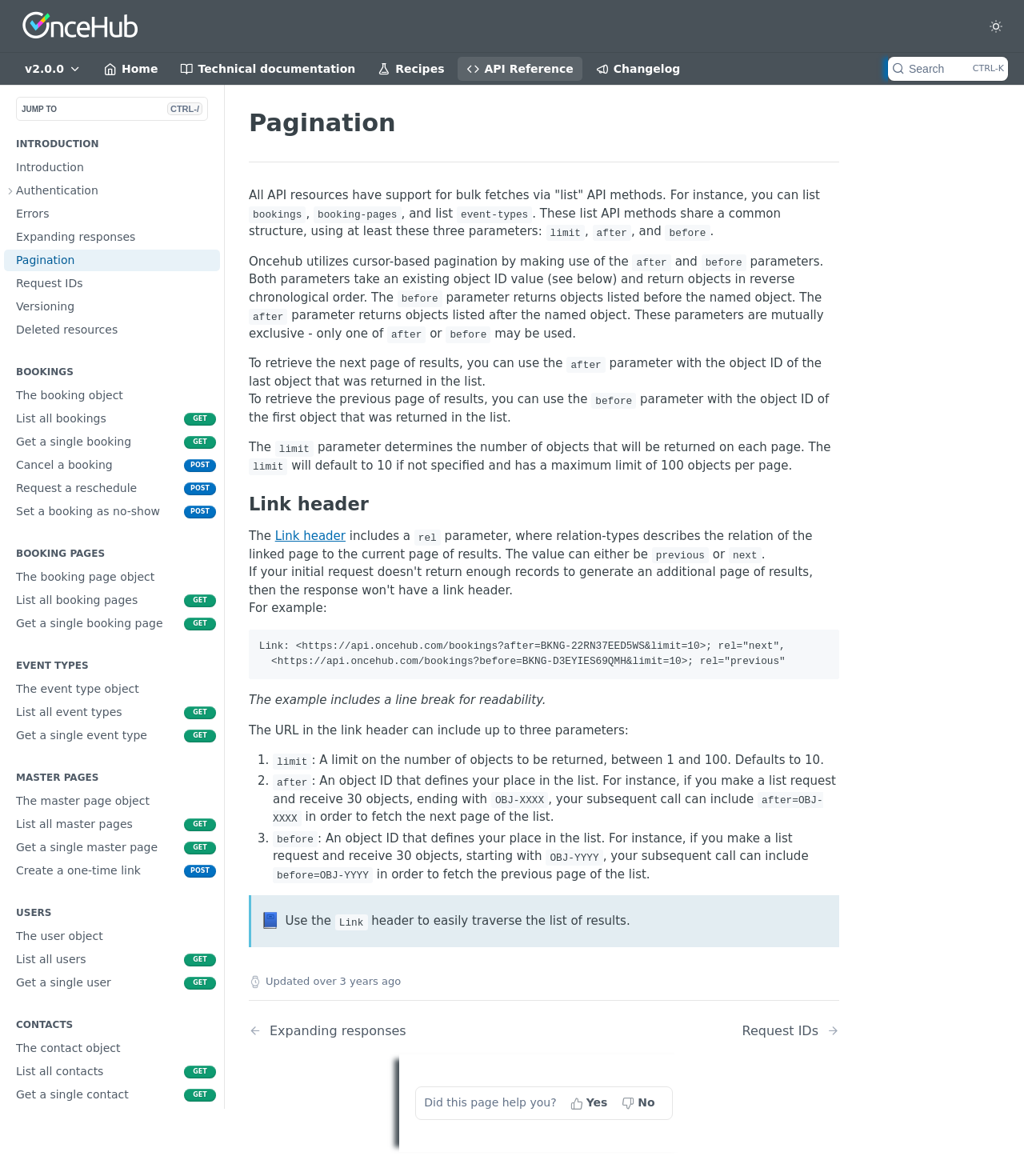Please analyze the image and give a detailed answer to the question:
What are the three common parameters used in 'list' API methods?

The webpage explains that 'list' API methods share a common structure, using at least three parameters: limit, after, and before. These parameters are used to control the pagination of the results.